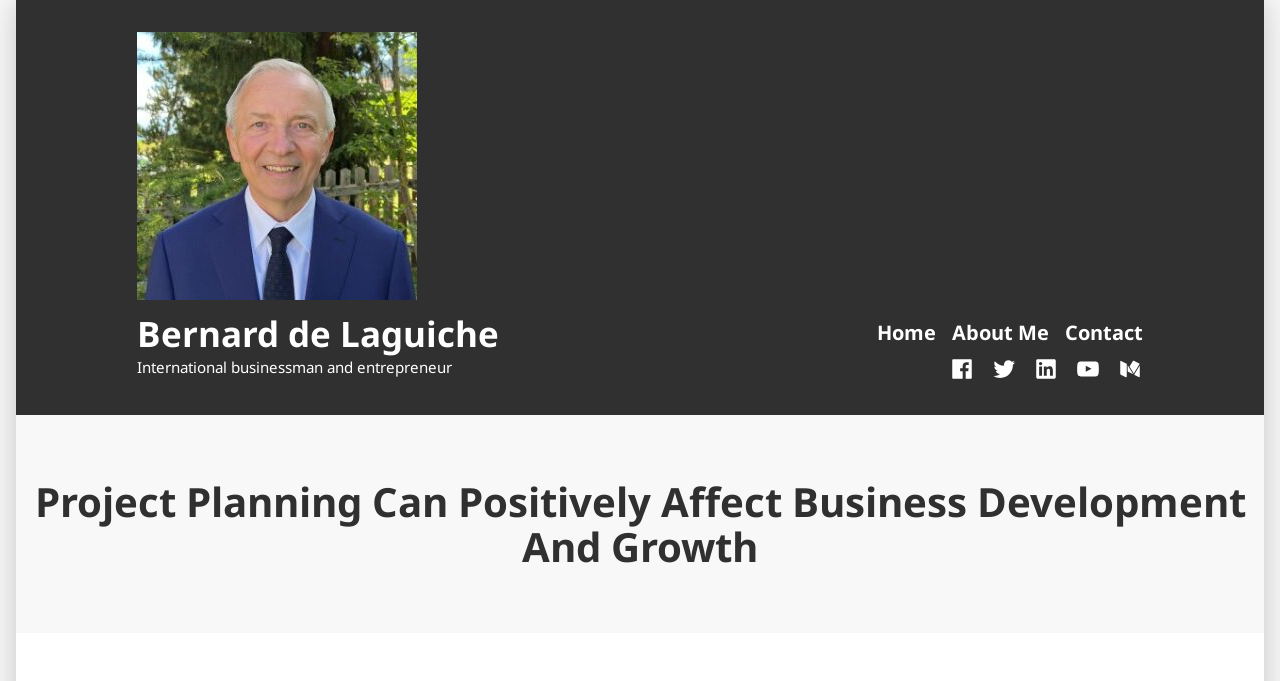Answer the question with a brief word or phrase:
What is the topic of the webpage?

Project Planning